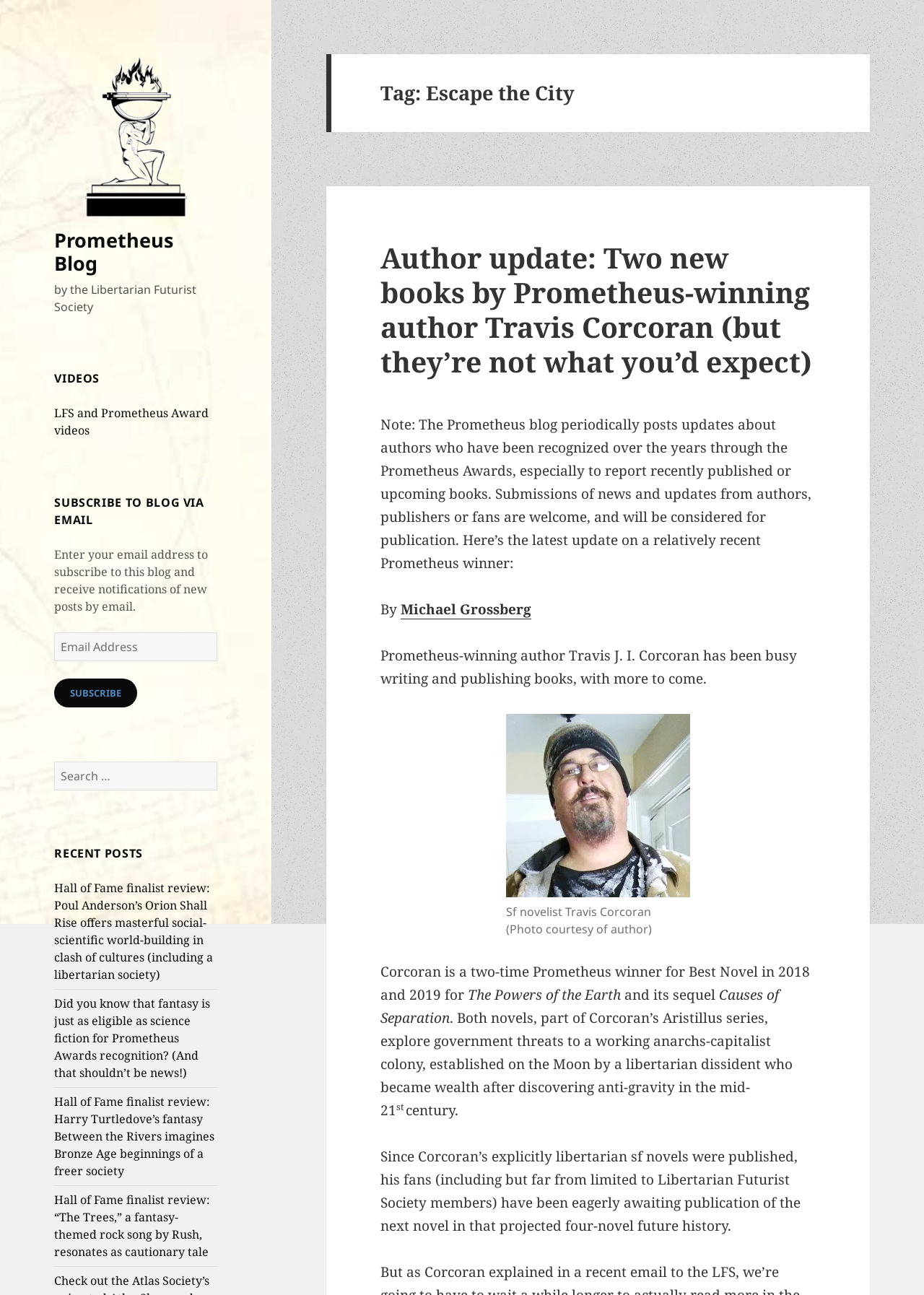Based on the visual content of the image, answer the question thoroughly: What is the category of the recent posts?

The recent posts section does not have a specific category. It lists several links to blog posts with different titles, but there is no overarching category mentioned.